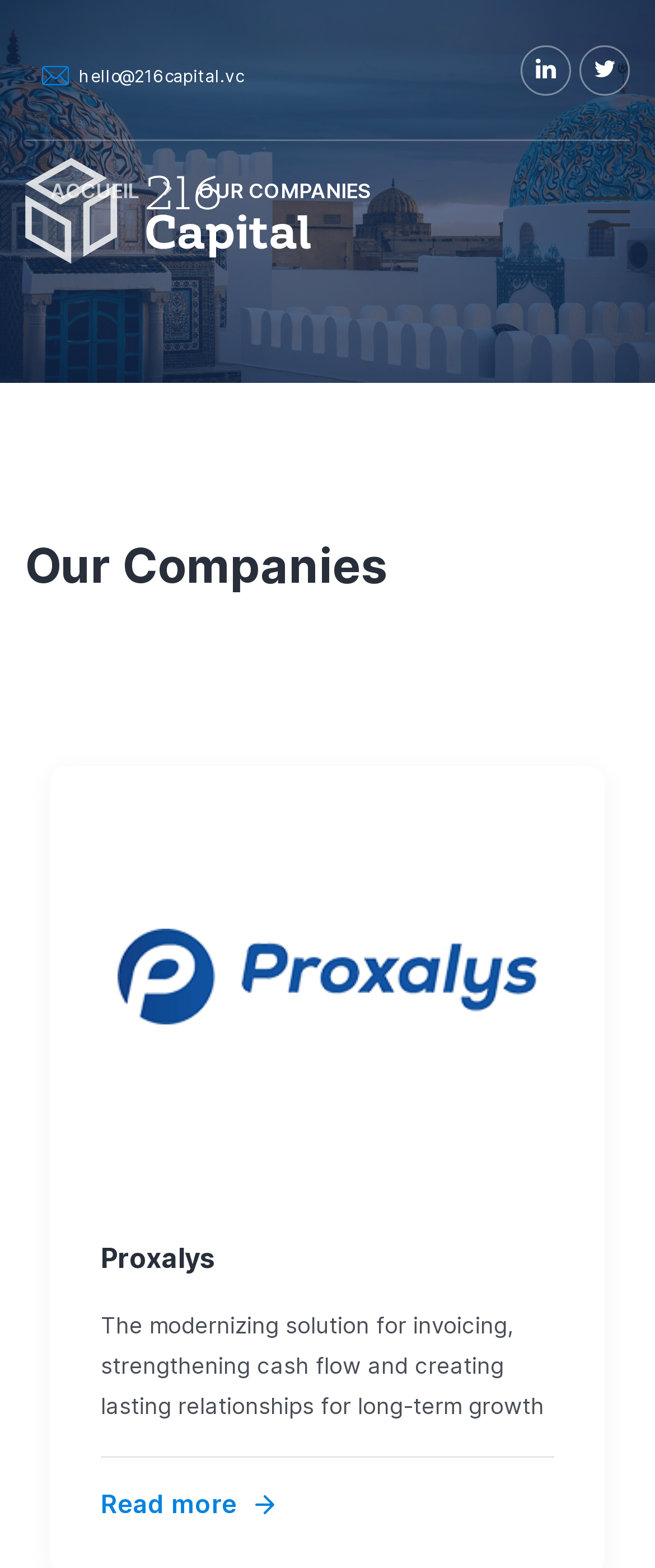How many companies are listed?
Provide a short answer using one word or a brief phrase based on the image.

1